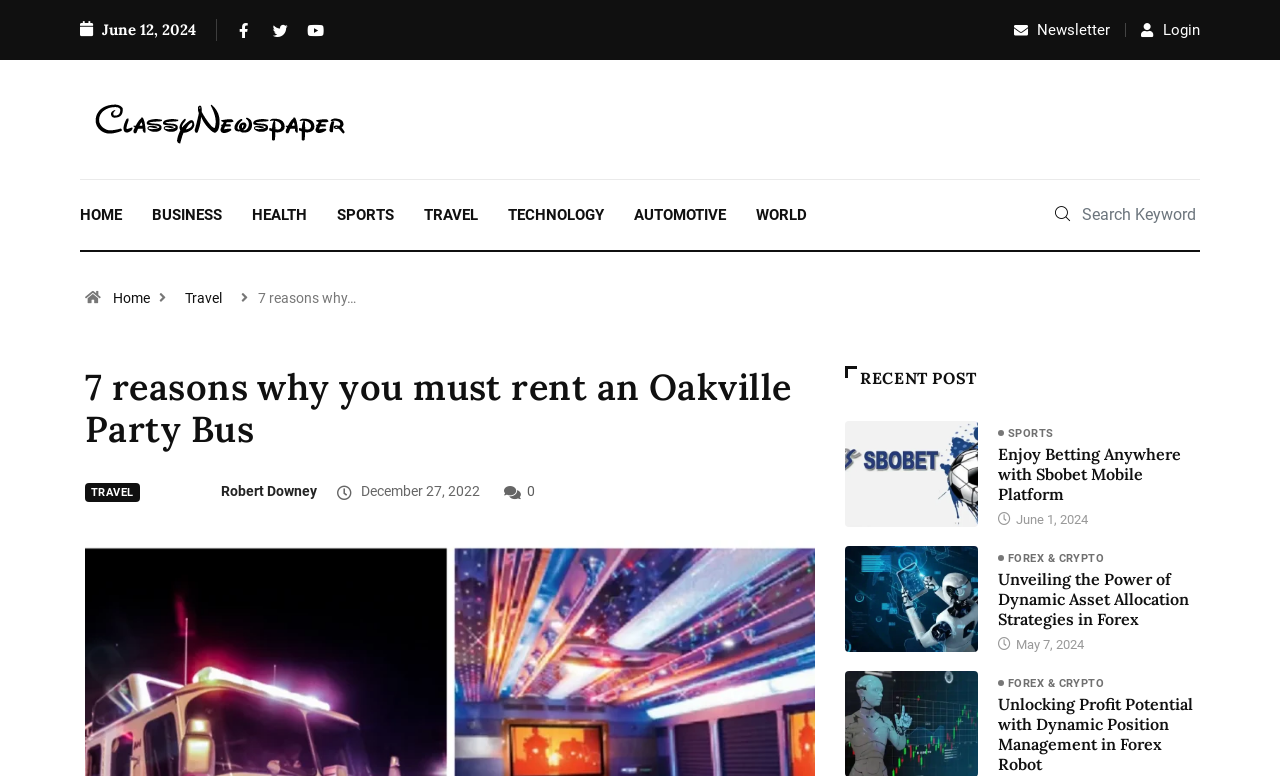Find and generate the main title of the webpage.

7 reasons why you must rent an Oakville Party Bus